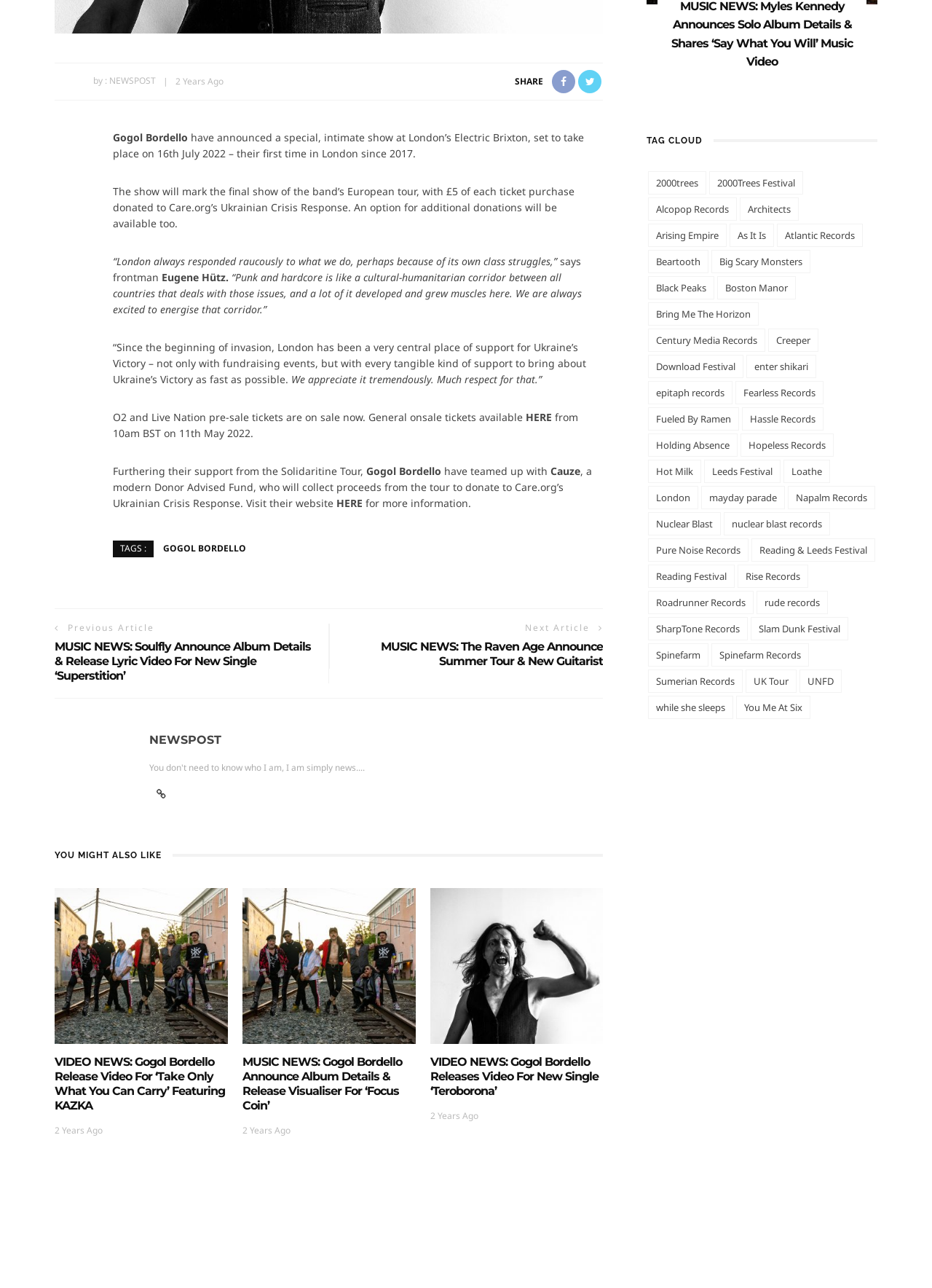Determine the bounding box coordinates of the element's region needed to click to follow the instruction: "Visit the website of Cauze". Provide these coordinates as four float numbers between 0 and 1, formatted as [left, top, right, bottom].

[0.591, 0.361, 0.623, 0.371]